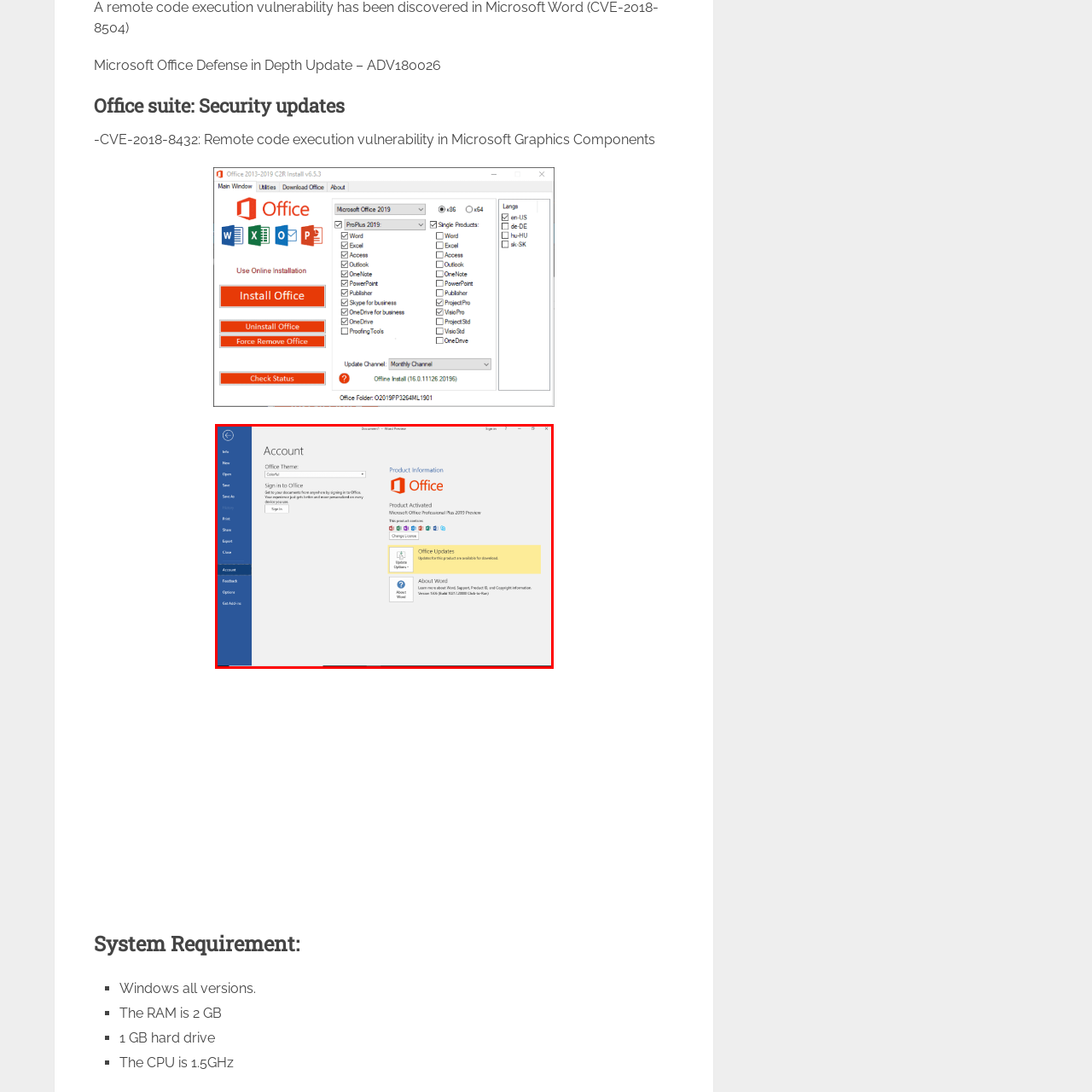Analyze the content inside the red-marked area, What information is provided in the 'About Word' section? Answer using only one word or a concise phrase.

Copyright and version details